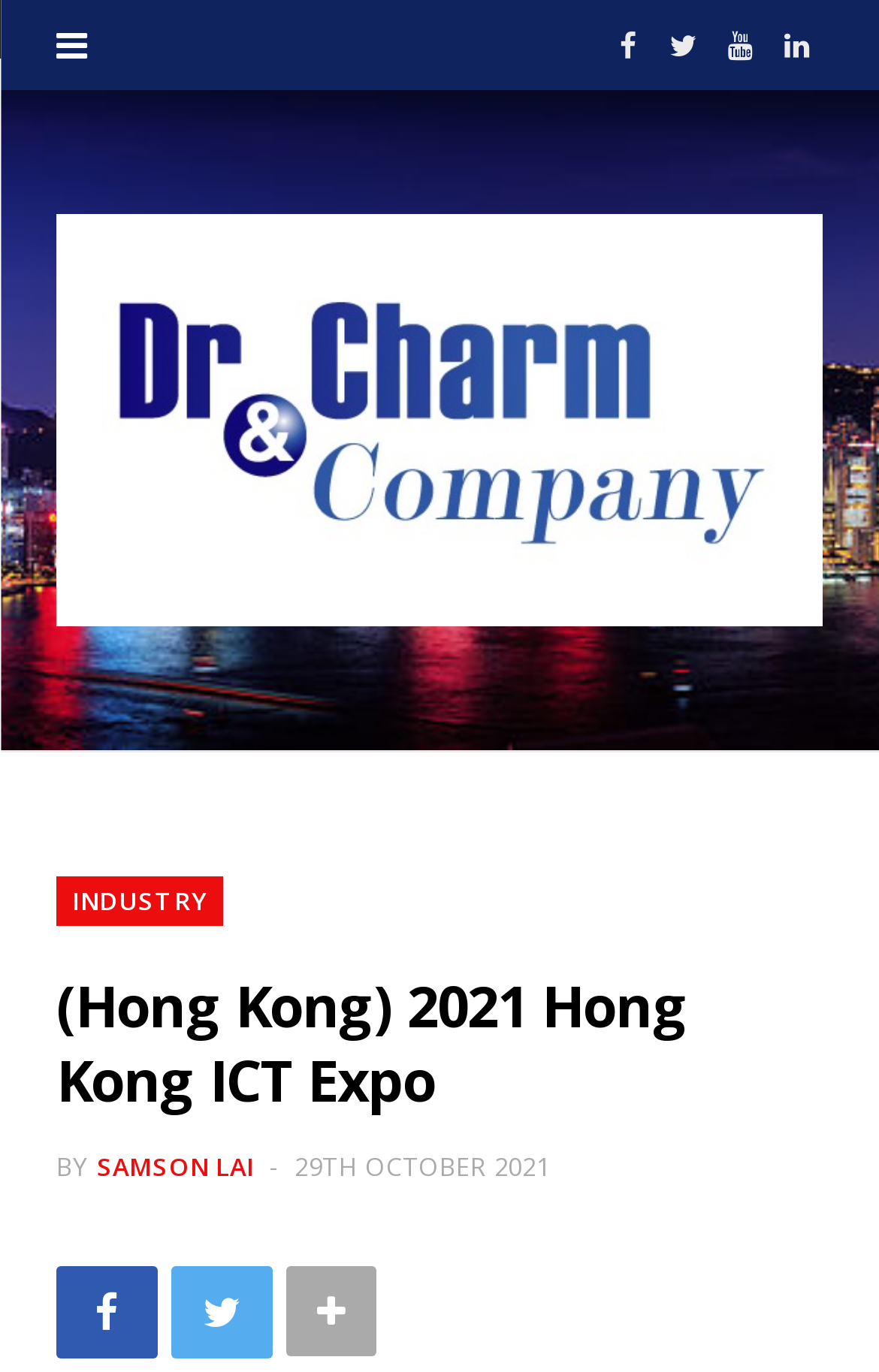Reply to the question below using a single word or brief phrase:
What is the date of the event?

29TH OCTOBER 2021